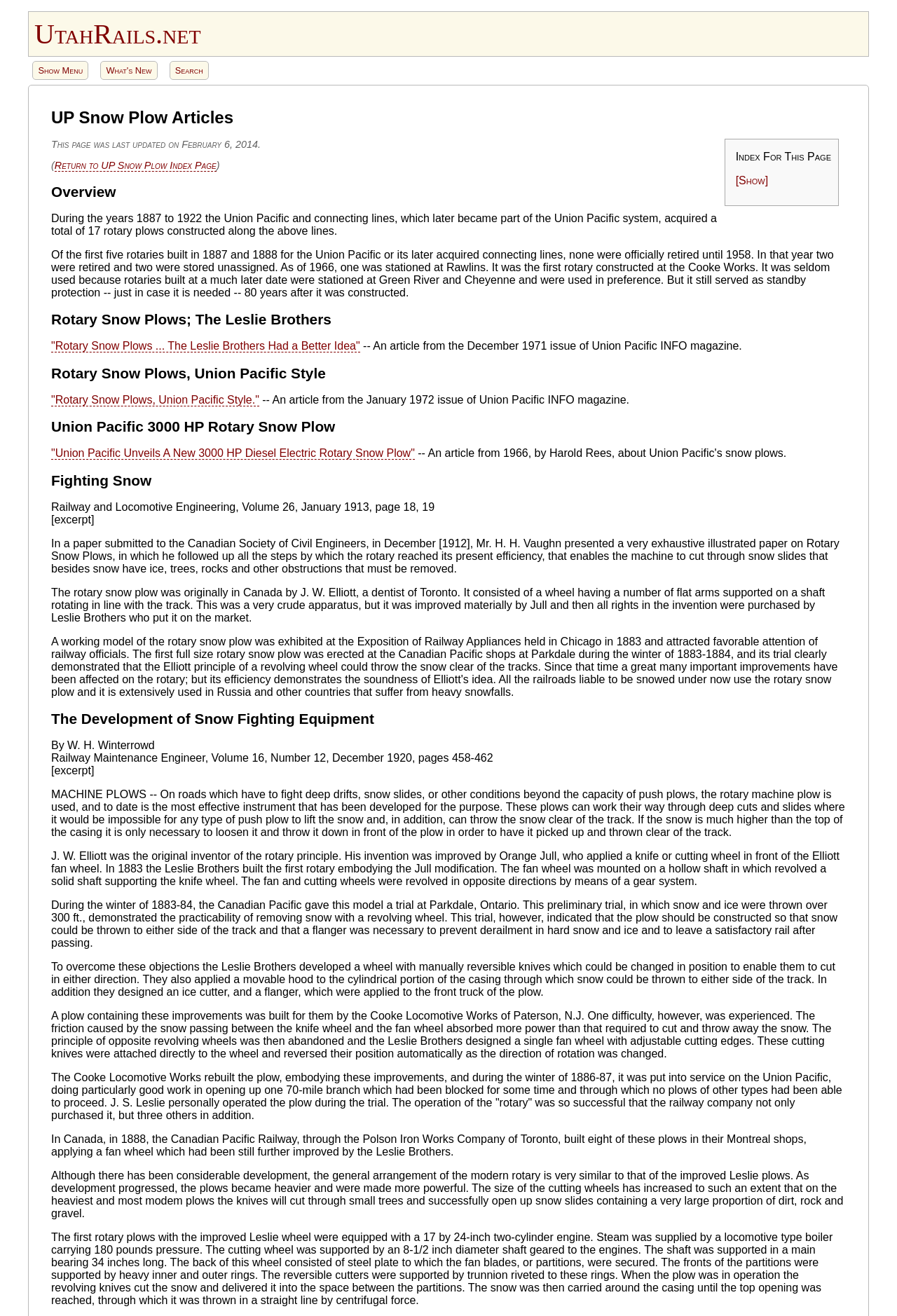What is the name of the magazine where the article 'Rotary Snow Plows... The Leslie Brothers Had a Better Idea' was published?
Could you answer the question with a detailed and thorough explanation?

I found the answer by looking at the link under the 'Rotary Snow Plows; The Leslie Brothers' heading, which has the text 'Rotary Snow Plows... The Leslie Brothers Had a Better Idea' followed by '-- An article from the December 1971 issue of Union Pacific INFO magazine.'.